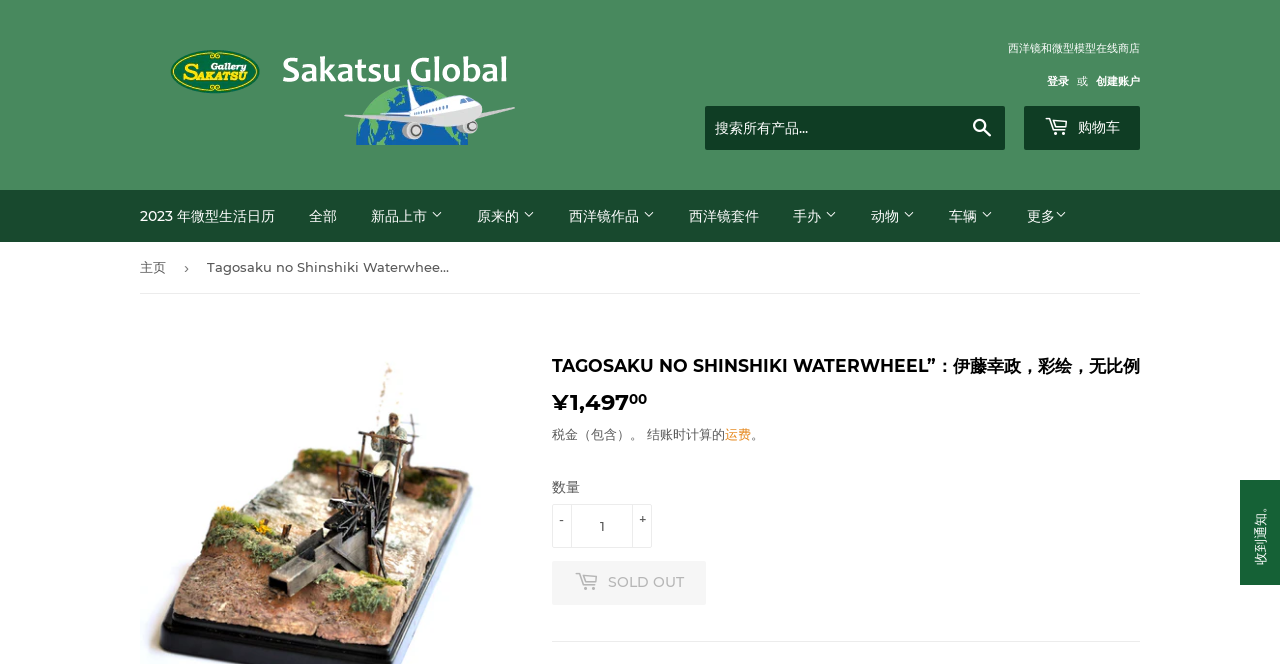Determine the coordinates of the bounding box that should be clicked to complete the instruction: "view shopping cart". The coordinates should be represented by four float numbers between 0 and 1: [left, top, right, bottom].

[0.8, 0.159, 0.891, 0.225]